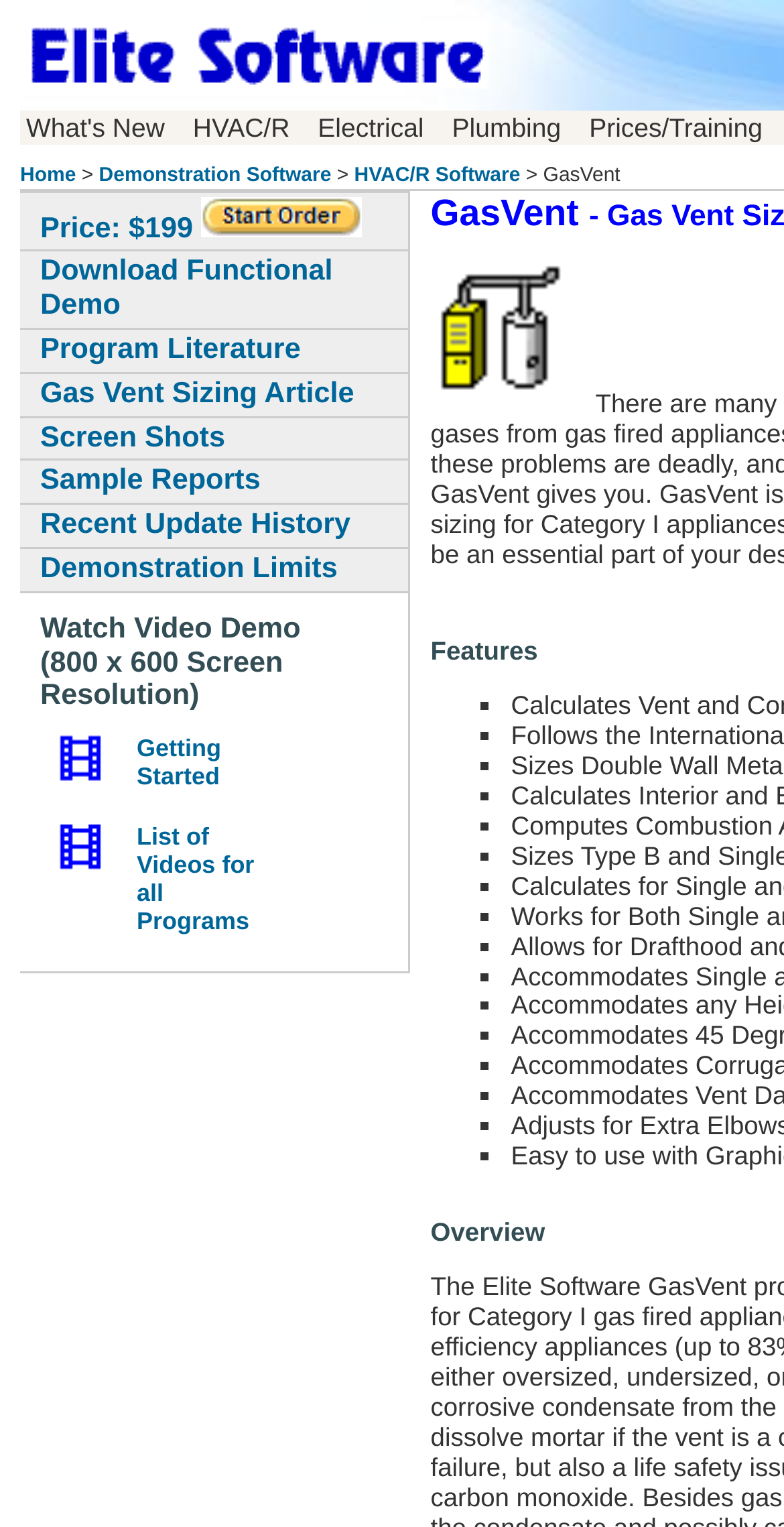Analyze the image and deliver a detailed answer to the question: What is the price of GasVent software?

The price of GasVent software is listed as $199, which can be found by looking at the link 'Price: $199' on the webpage.